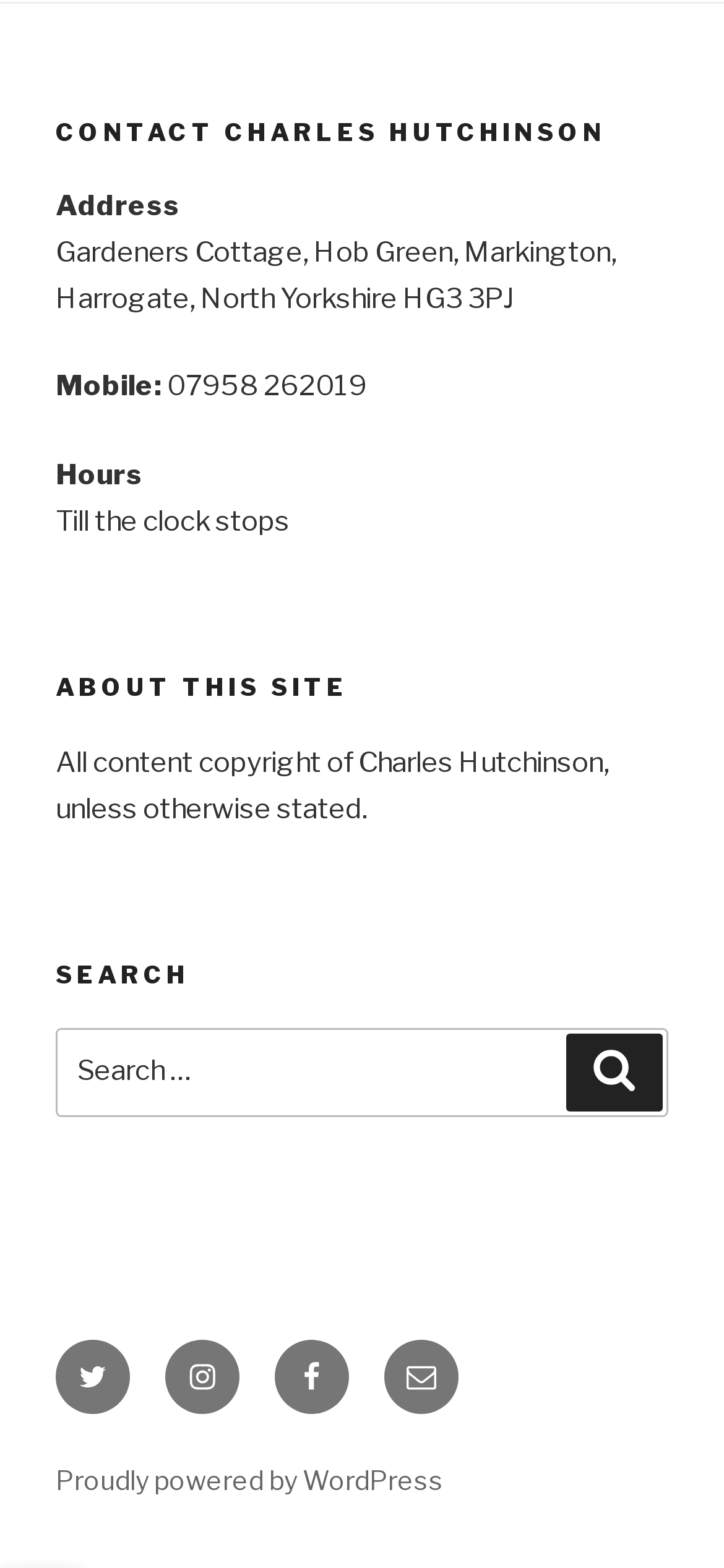How many social media links are in the footer?
Look at the image and answer with only one word or phrase.

4